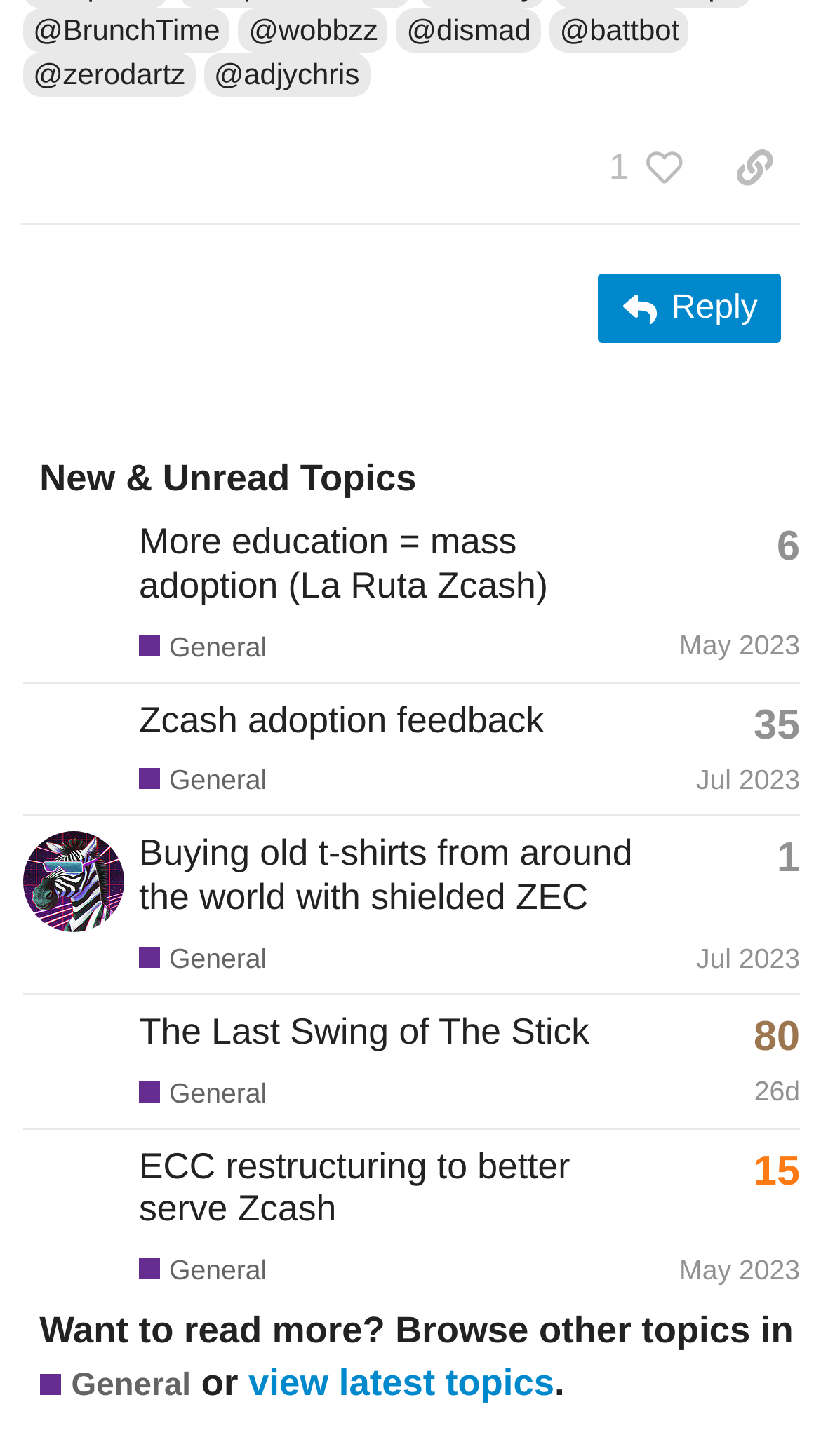How many topics are listed?
Answer the question with detailed information derived from the image.

I counted the number of gridcell elements under the table element with the heading 'New & Unread Topics', and found 4 rows.